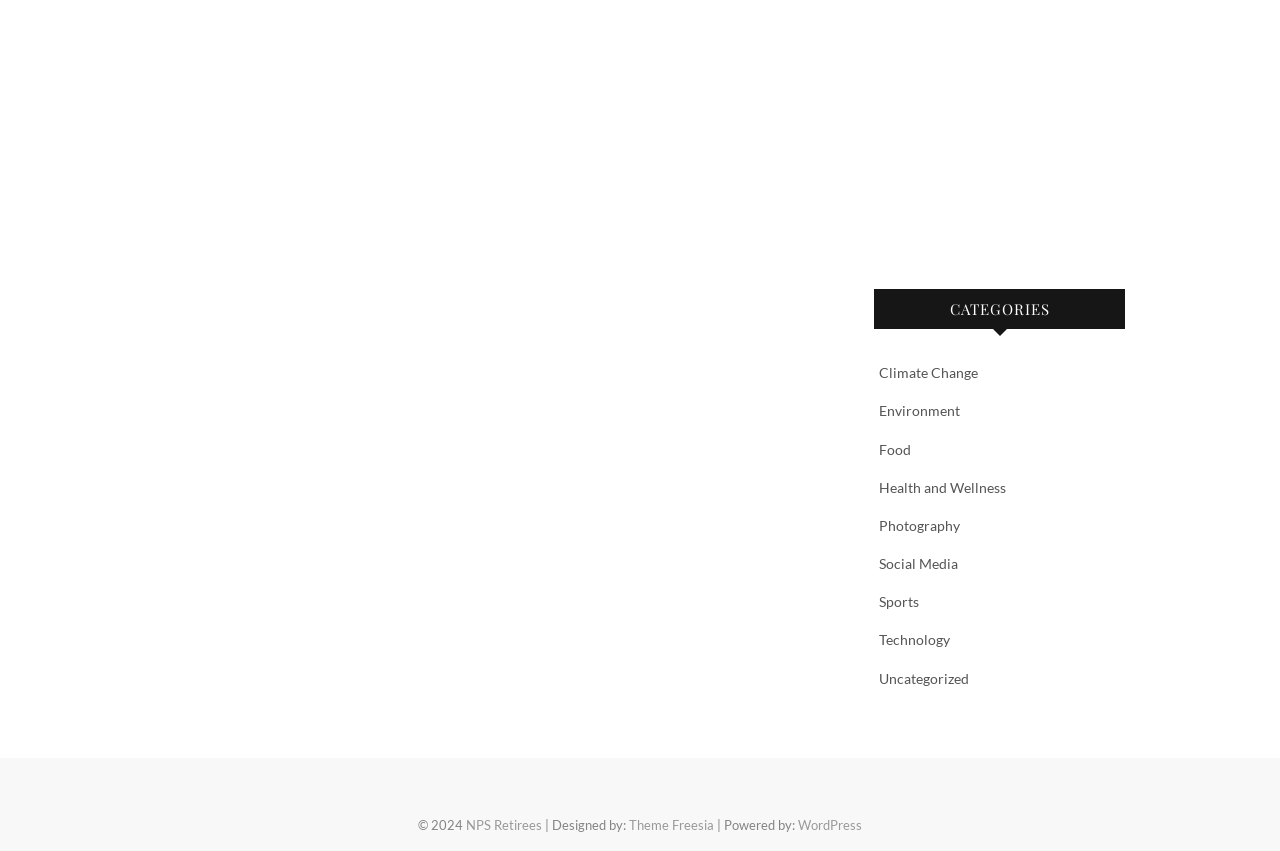Locate the bounding box coordinates of the element I should click to achieve the following instruction: "Explore Technology".

[0.687, 0.742, 0.742, 0.762]